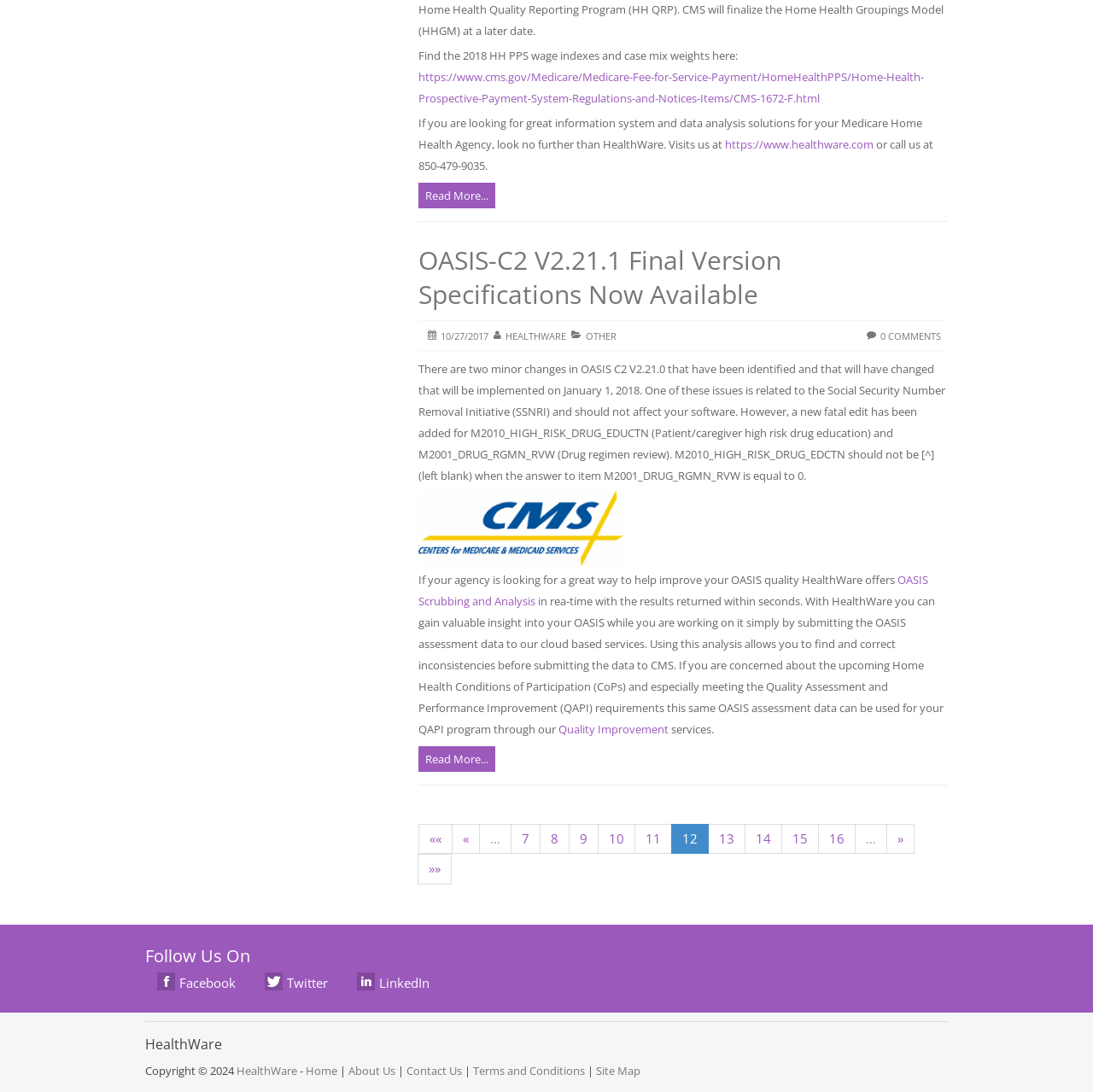Find and indicate the bounding box coordinates of the region you should select to follow the given instruction: "Follow HealthWare on Facebook".

[0.145, 0.888, 0.216, 0.912]